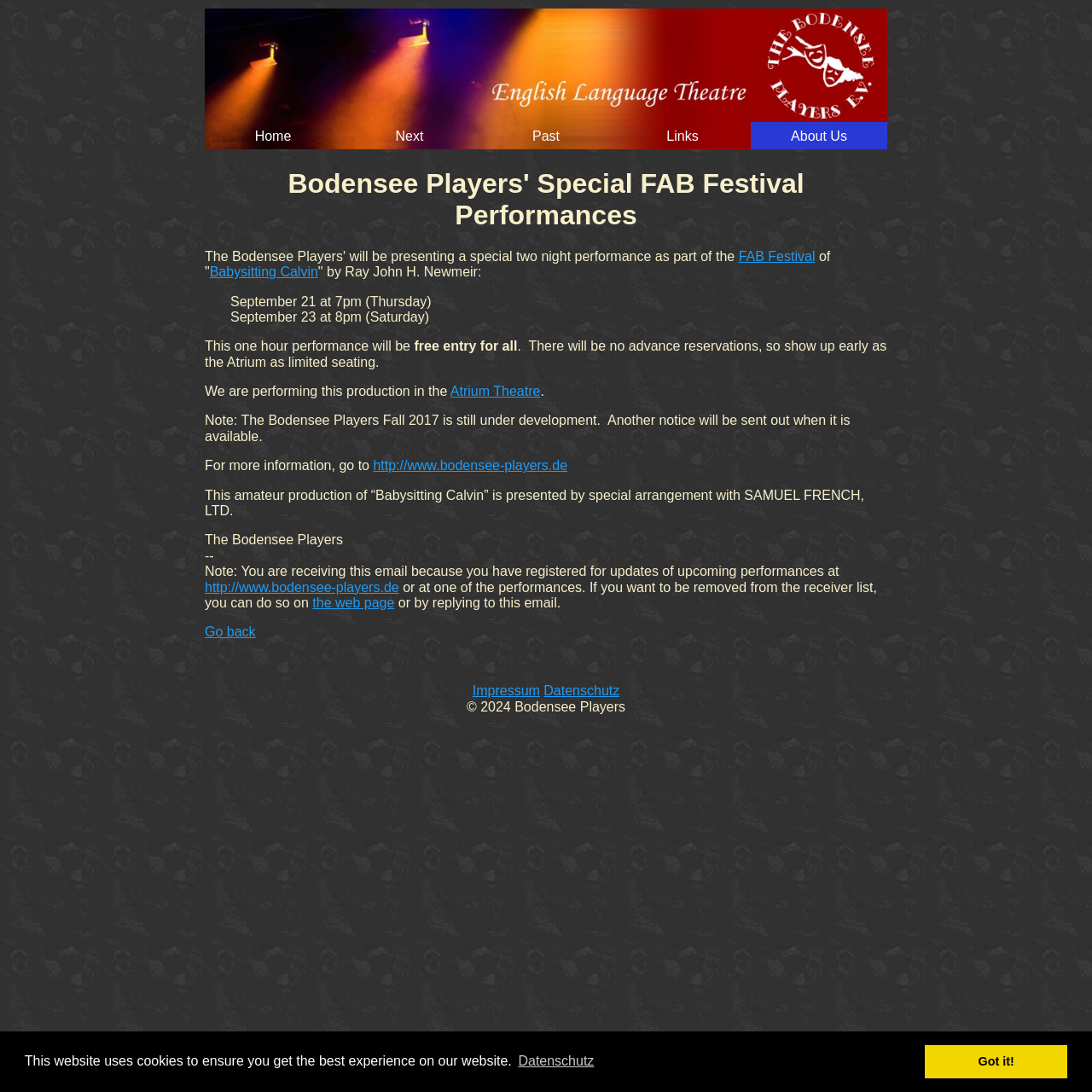Can you show the bounding box coordinates of the region to click on to complete the task described in the instruction: "Visit FAB Festival"?

[0.676, 0.228, 0.746, 0.241]